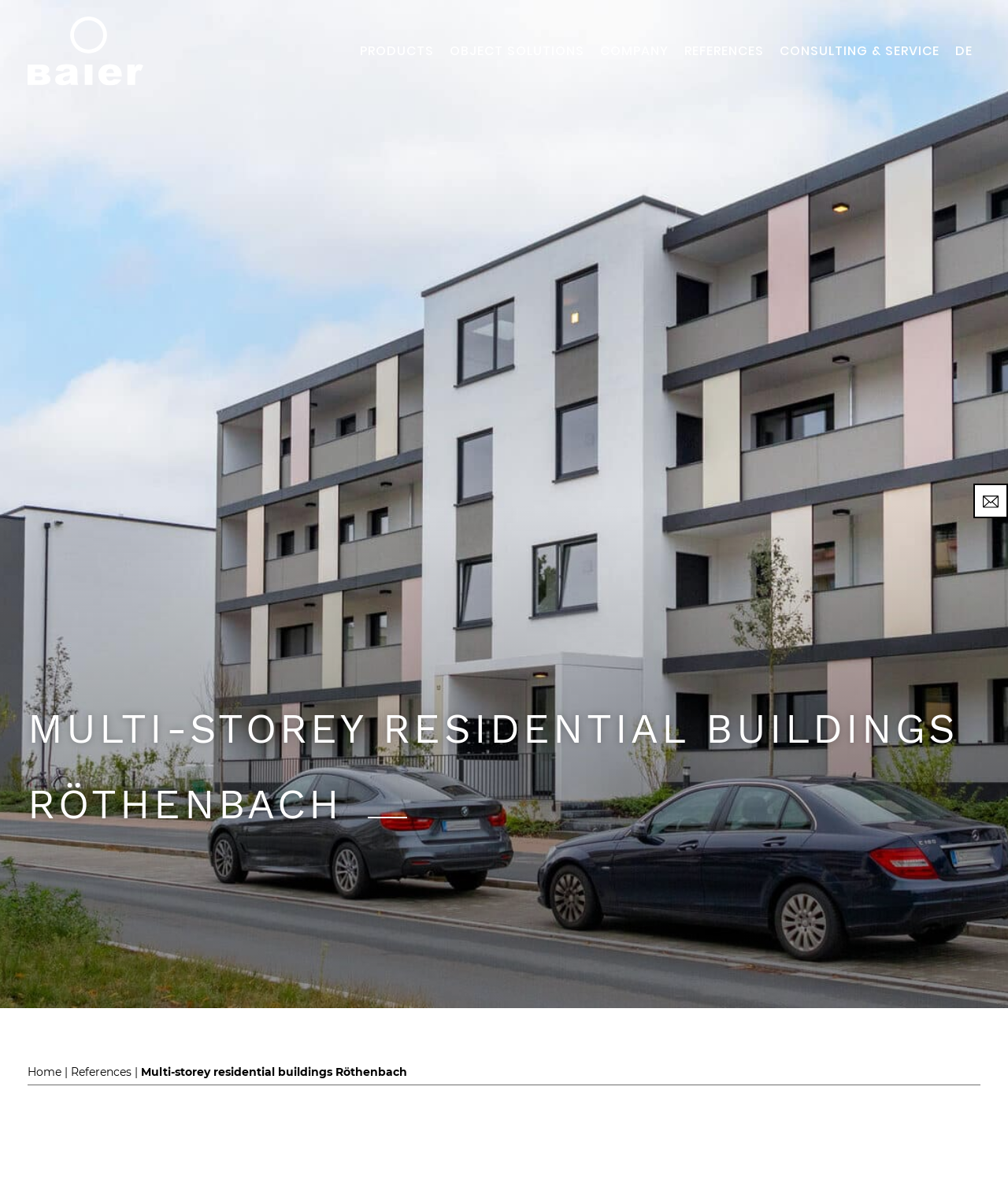Create a detailed narrative describing the layout and content of the webpage.

The webpage is about multi-storey residential buildings in Röthenbach, specifically highlighting Baier's sliding shutters "Kaiserslautern" and their impact on the building's facade. 

At the top left corner, there is a small logo image with a link. Below it, there is a primary navigation menu that spans across the top of the page, containing links to various sections such as "PRODUCTS", "OBJECT SOLUTIONS", "COMPANY", "REFERENCES", "CONSULTING & SERVICE", and a language option "DE". 

The main heading "MULTI-STOREY RESIDENTIAL BUILDINGS RÖTHENBACH" is prominently displayed in the middle of the page. 

On the bottom left, there are three links: "Home", "References", and a text "Multi-storey residential buildings Röthenbach". 

At the bottom right corner, there is a button with an image, and above it, another link with an image. 

Throughout the page, there are a total of four images, including the logo, the button image, and two other images associated with links.